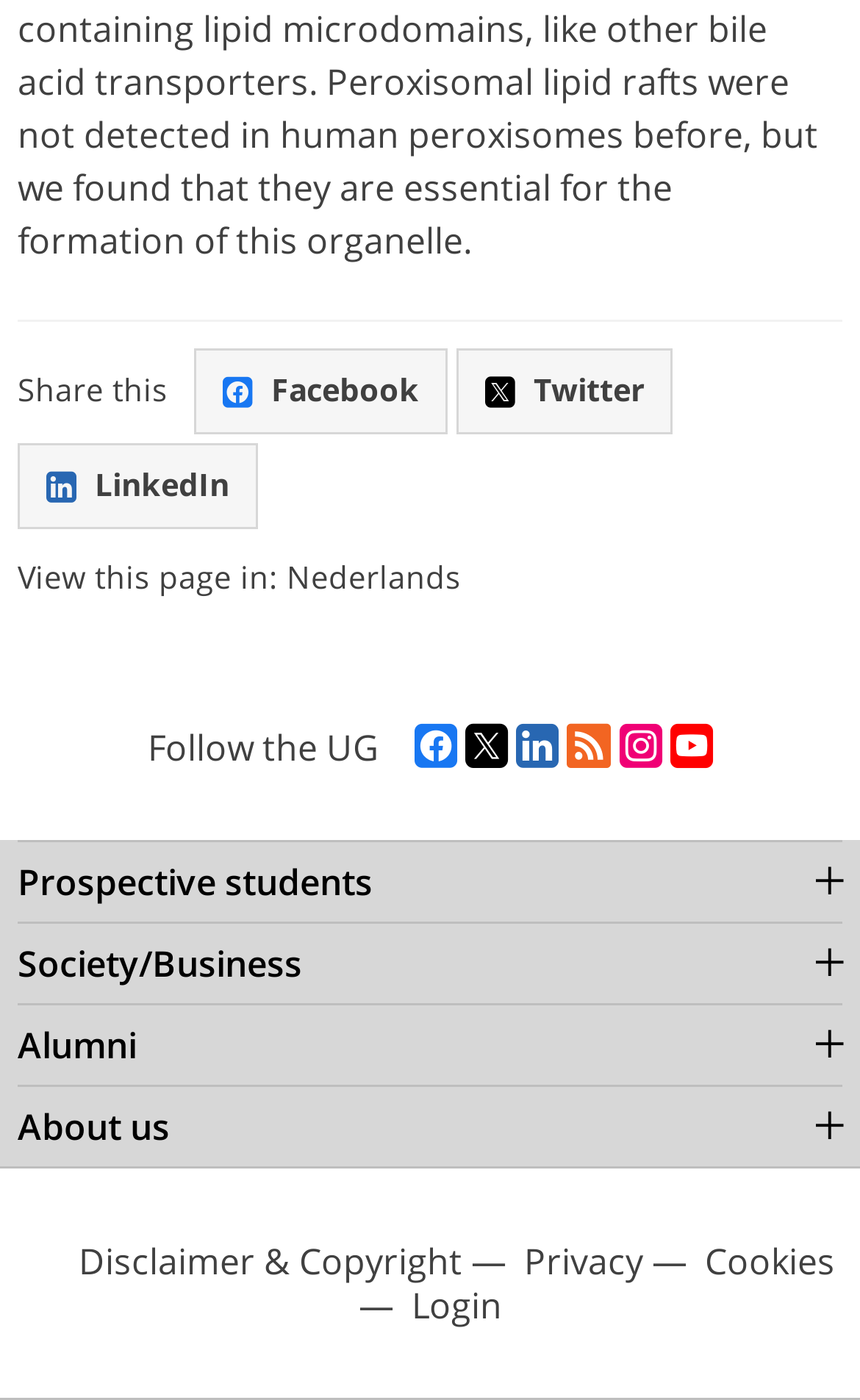Determine the bounding box for the HTML element described here: "Cookies". The coordinates should be given as [left, top, right, bottom] with each number being a float between 0 and 1.

[0.819, 0.885, 0.971, 0.916]